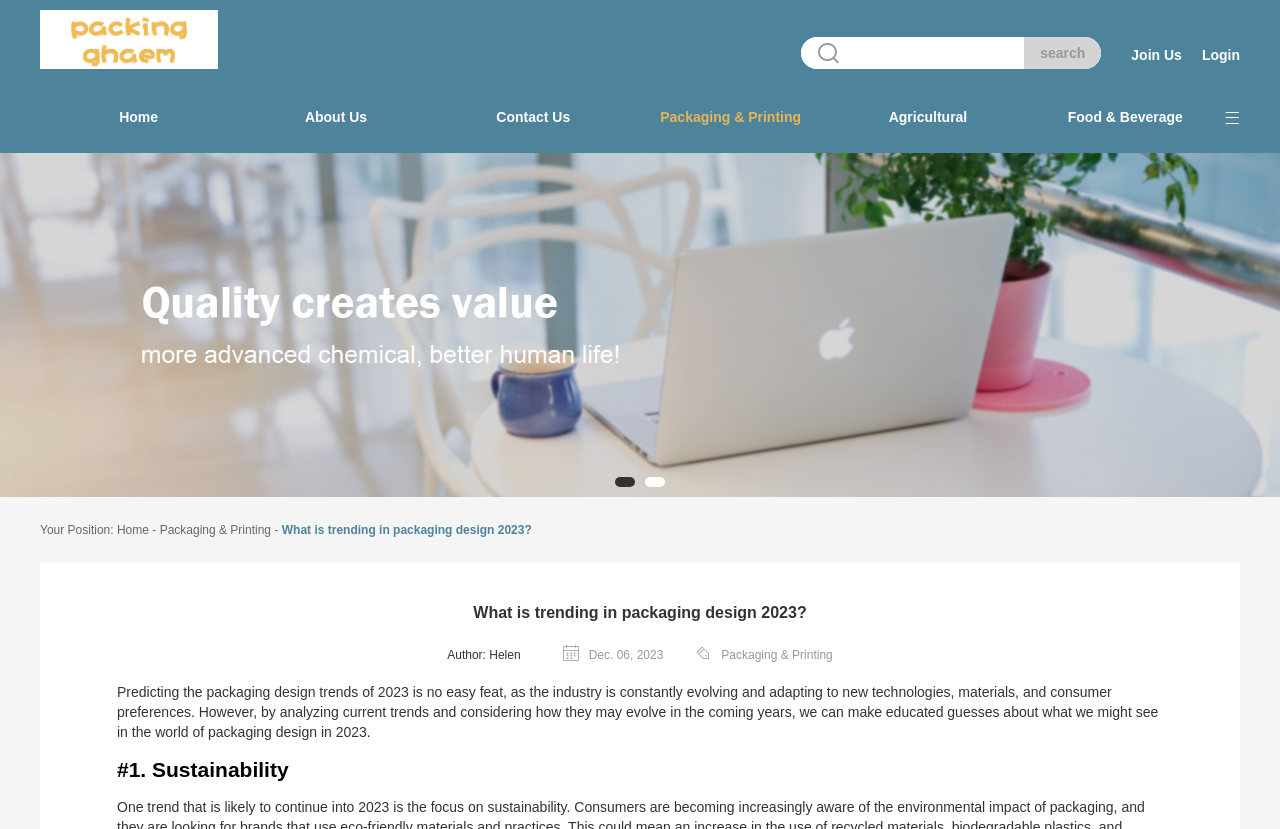Determine the coordinates of the bounding box that should be clicked to complete the instruction: "search for something". The coordinates should be represented by four float numbers between 0 and 1: [left, top, right, bottom].

[0.8, 0.045, 0.86, 0.083]